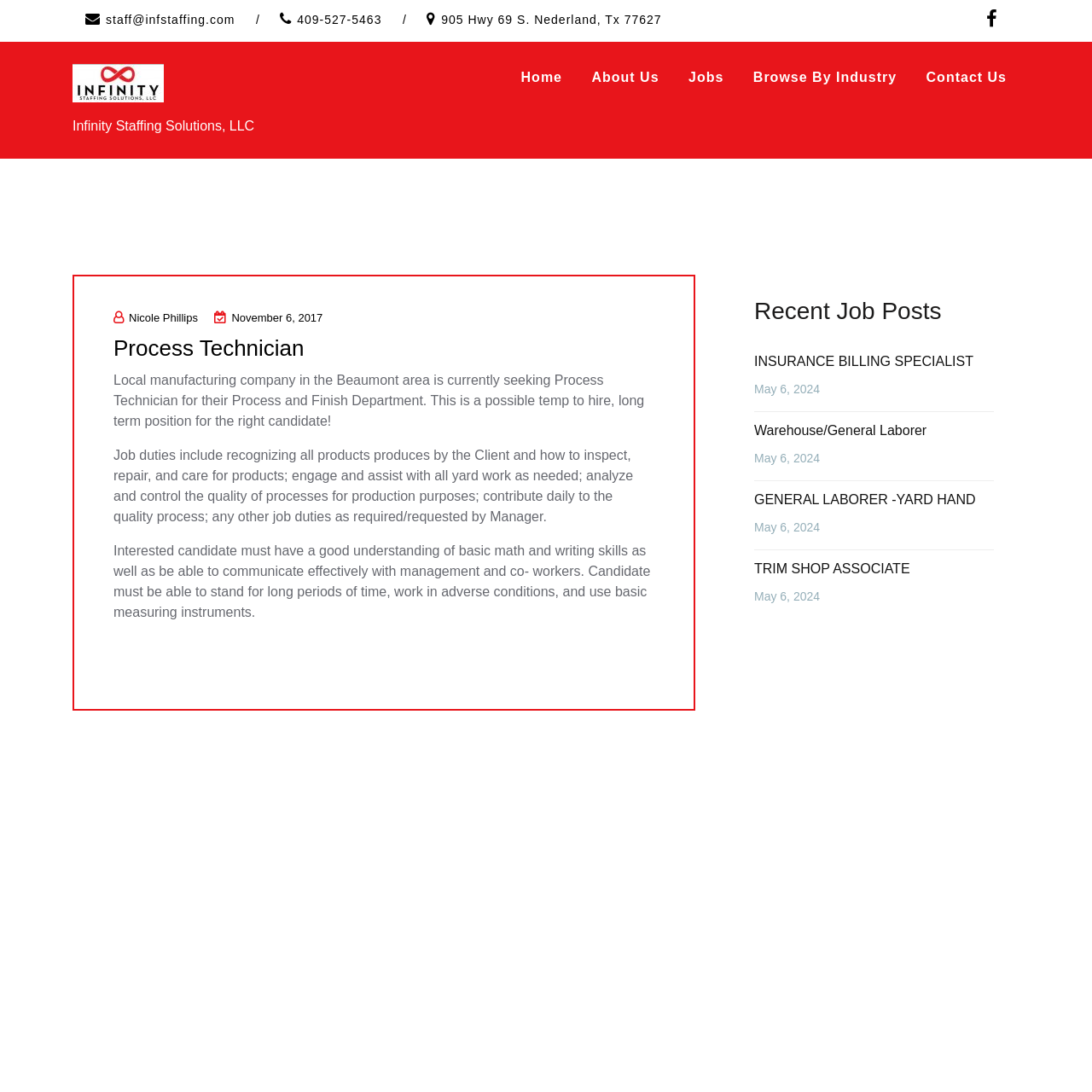Determine the bounding box coordinates for the clickable element to execute this instruction: "View job details of Process Technician". Provide the coordinates as four float numbers between 0 and 1, i.e., [left, top, right, bottom].

[0.104, 0.307, 0.279, 0.33]